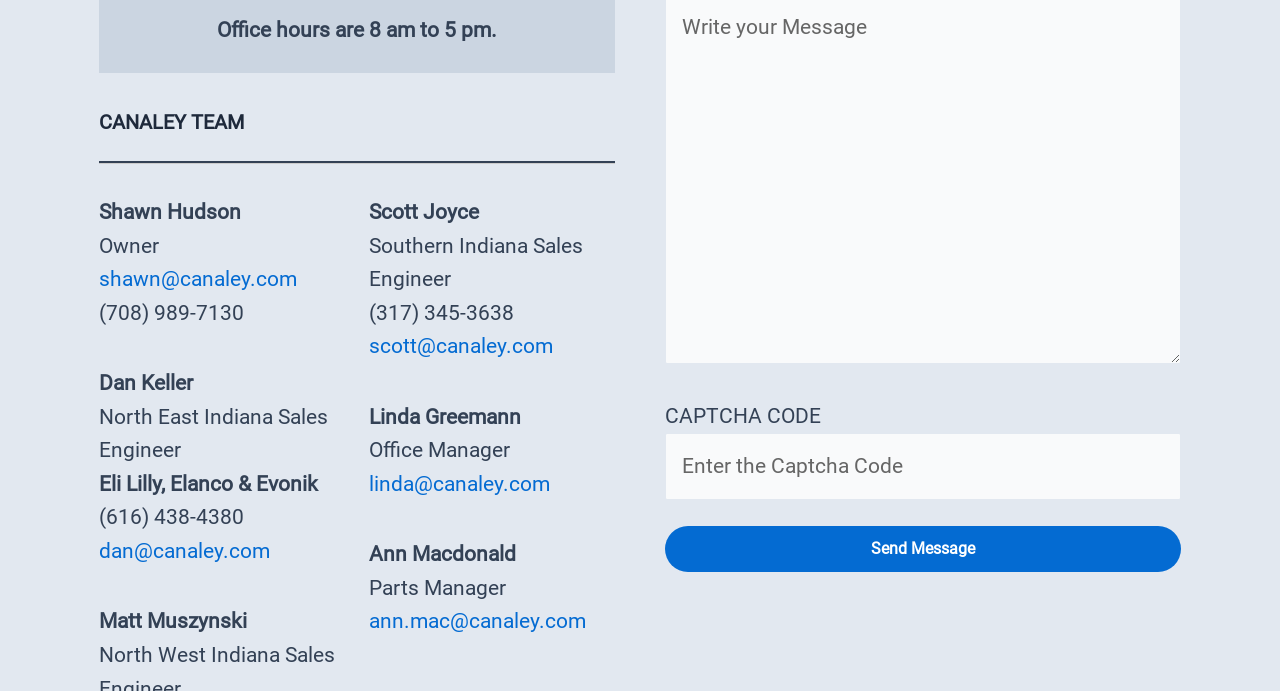Kindly determine the bounding box coordinates of the area that needs to be clicked to fulfill this instruction: "Click the Send Message button".

[0.52, 0.761, 0.923, 0.827]